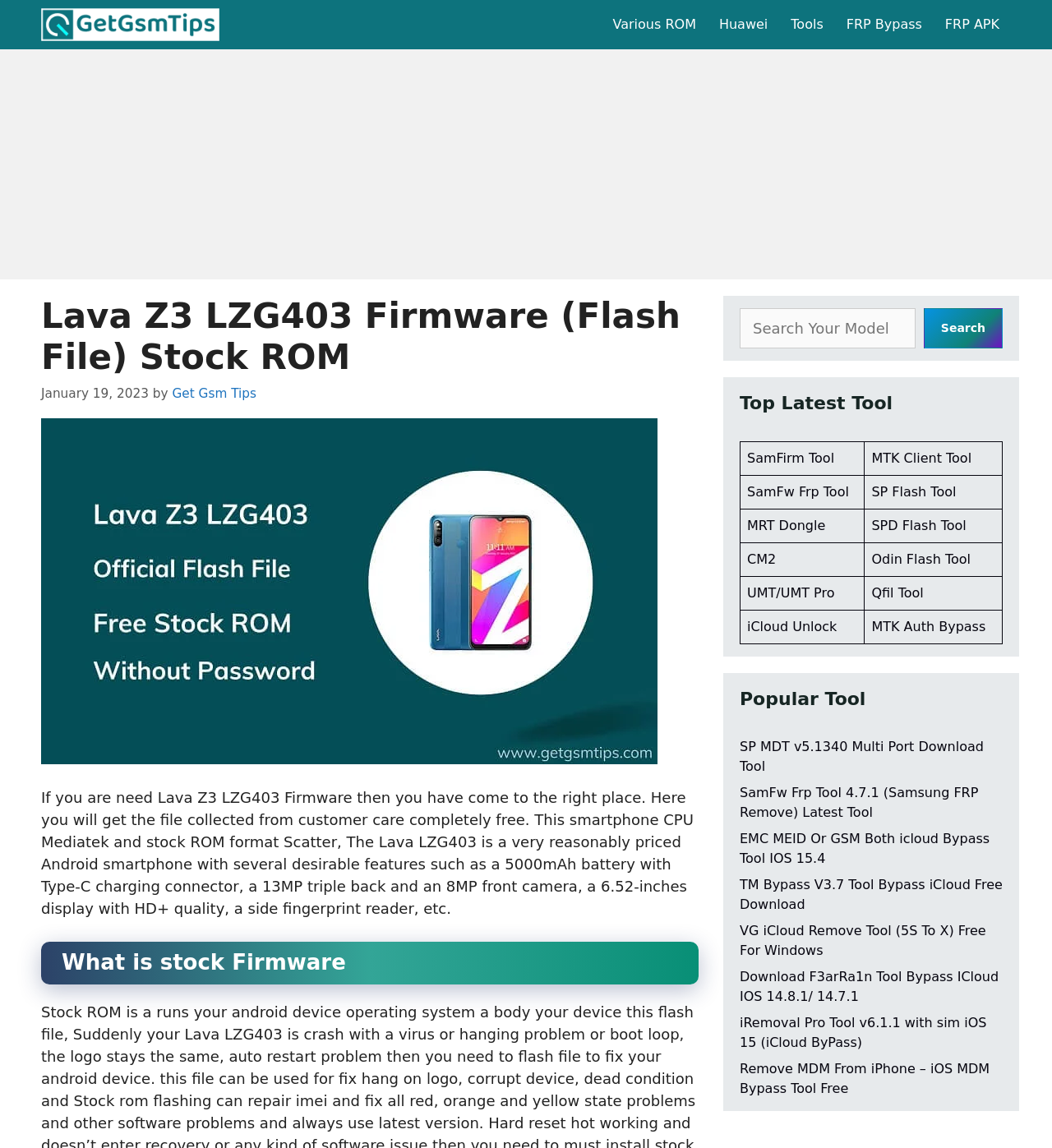Please provide a detailed answer to the question below based on the screenshot: 
What is the purpose of the SamFw Frp Tool?

The purpose of the SamFw Frp Tool can be found in the link 'SamFw Frp Tool 4.7.1 (Samsung FRP Remove) Latest Tool' which is located in the 'Popular Tool' section of the webpage.